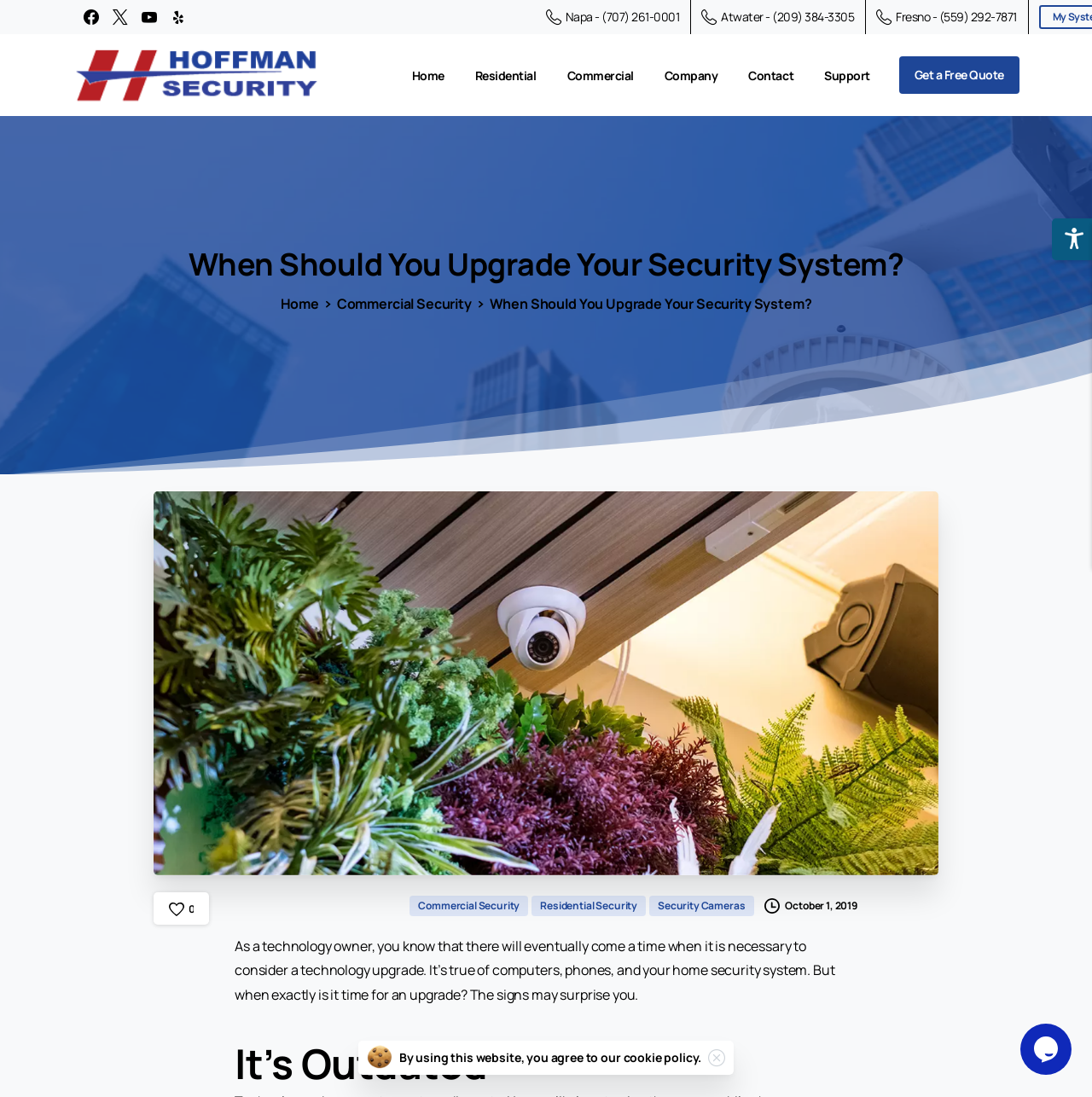Locate the bounding box coordinates of the element I should click to achieve the following instruction: "Click on the 'Get a Free Quote' link".

[0.823, 0.052, 0.934, 0.085]